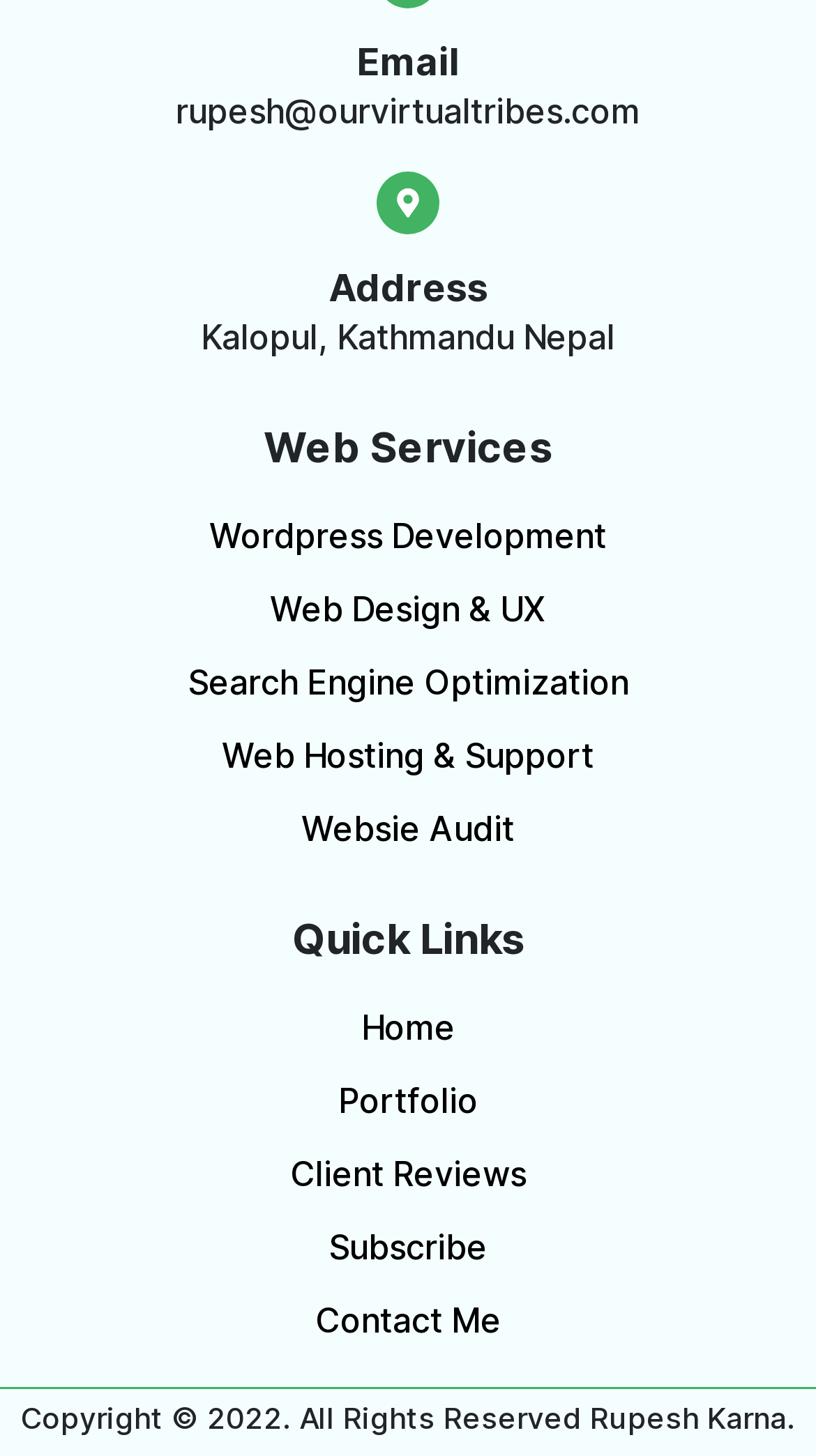Answer the question with a single word or phrase: 
What year is mentioned in the copyright notice?

2022